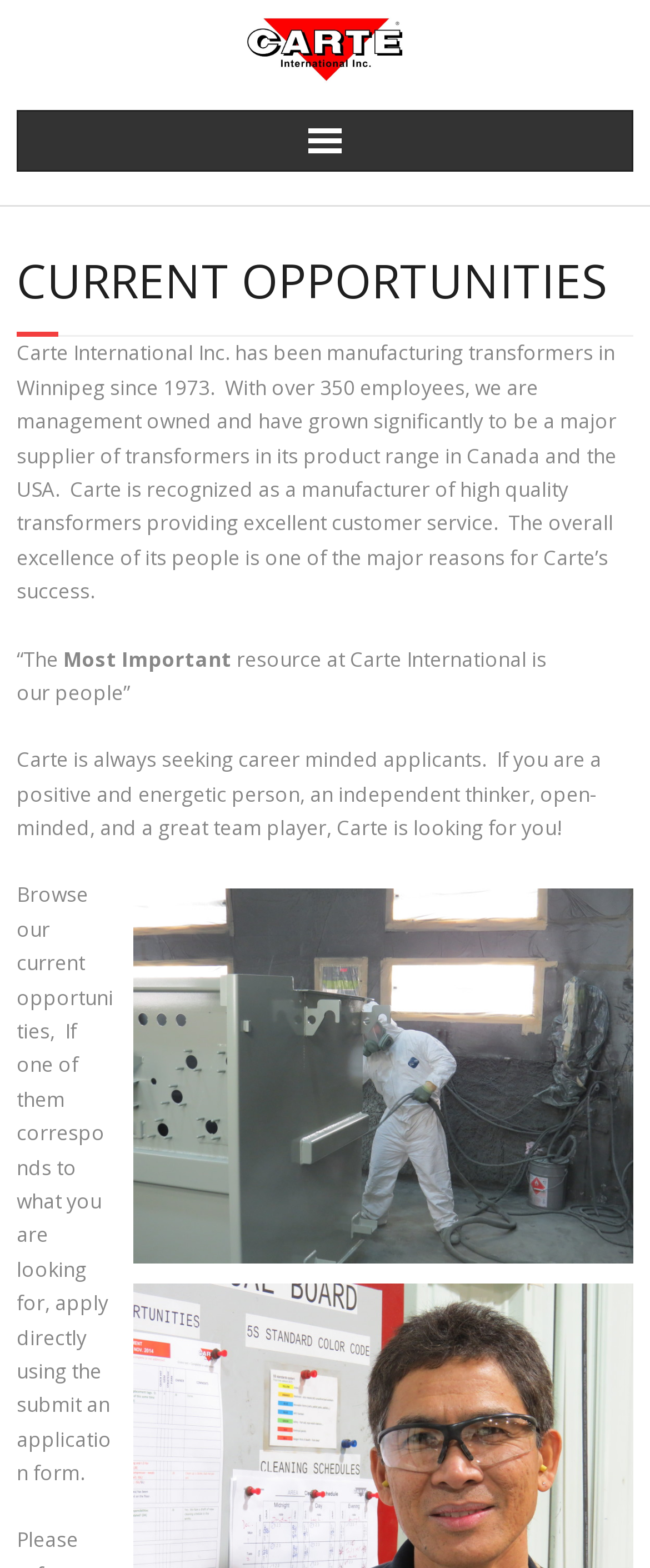Provide your answer to the question using just one word or phrase: What can be seen in the image on the webpage?

People